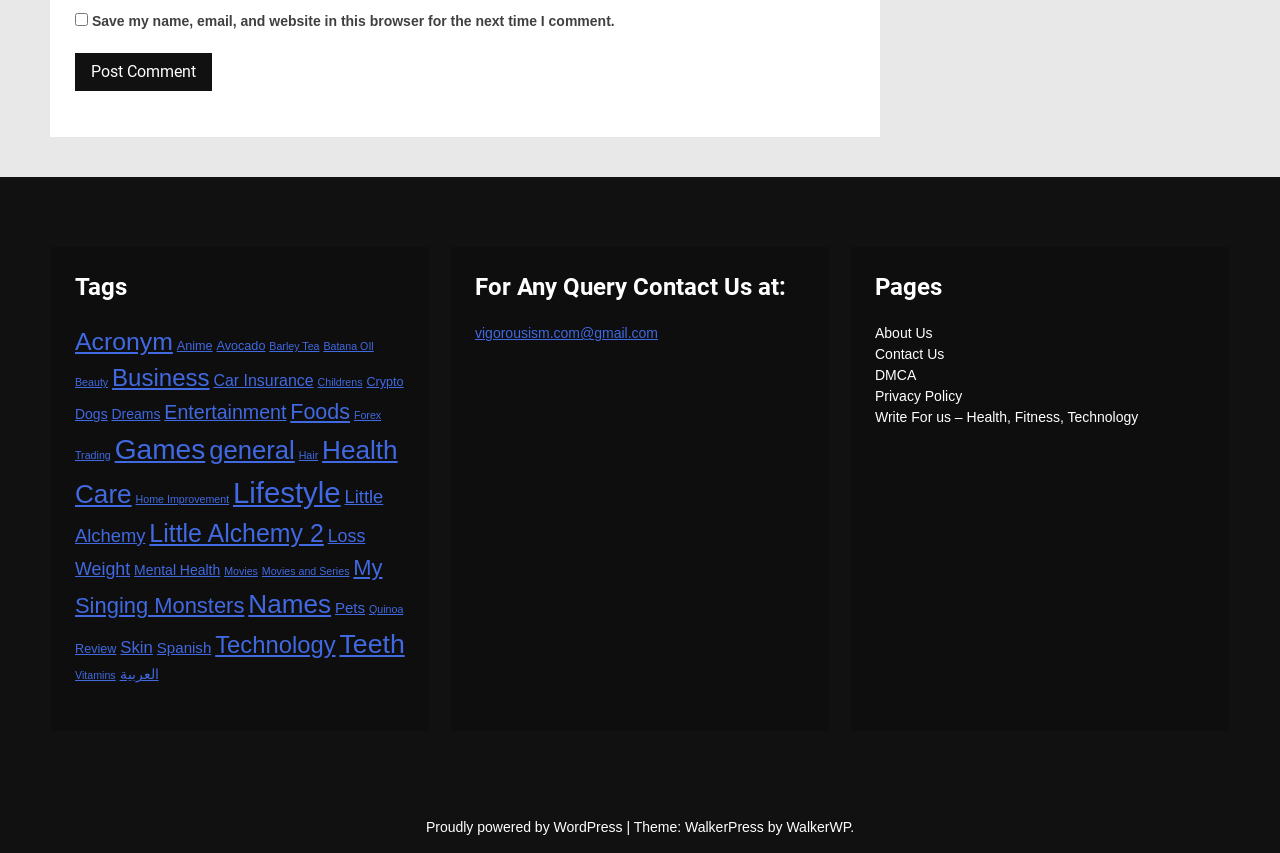Locate the bounding box of the user interface element based on this description: "Mental Health".

[0.105, 0.659, 0.172, 0.678]